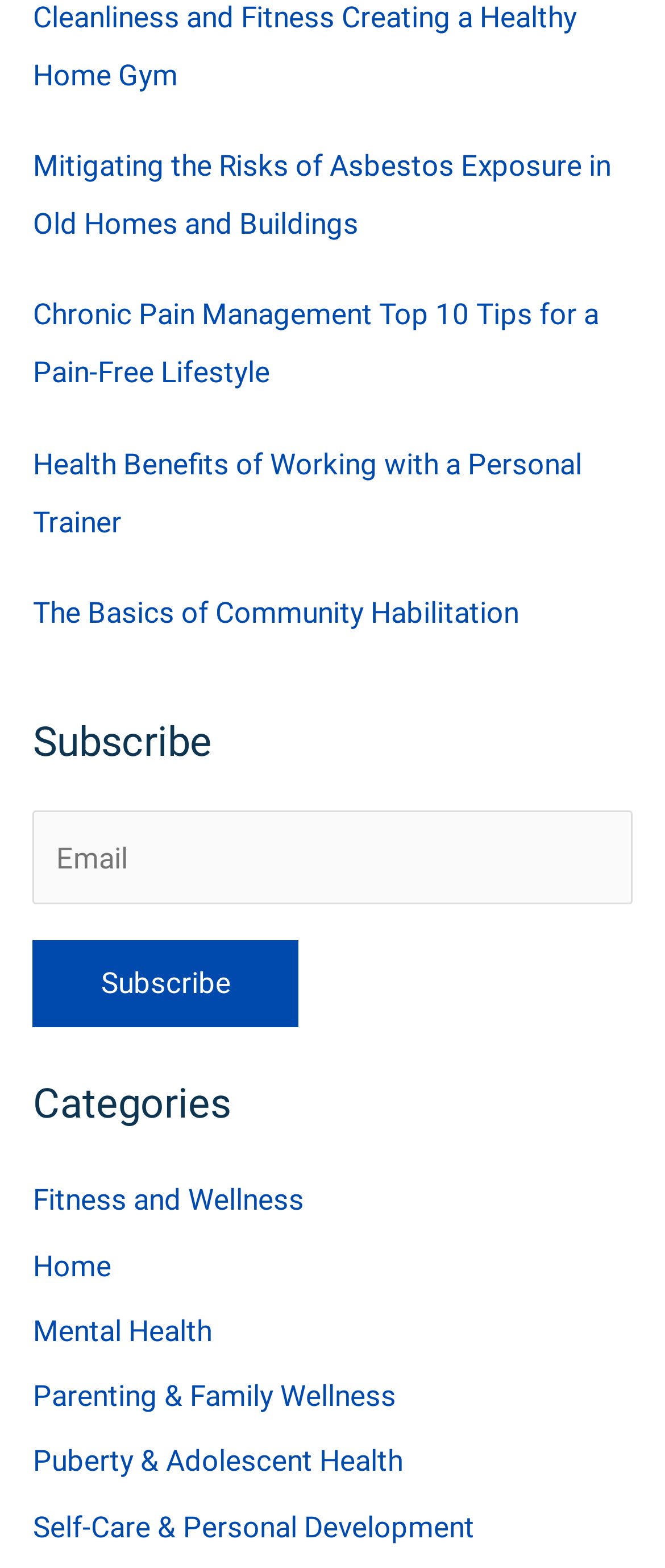From the screenshot, find the bounding box of the UI element matching this description: "The Basics of Community Habilitation". Supply the bounding box coordinates in the form [left, top, right, bottom], each a float between 0 and 1.

[0.049, 0.38, 0.78, 0.401]